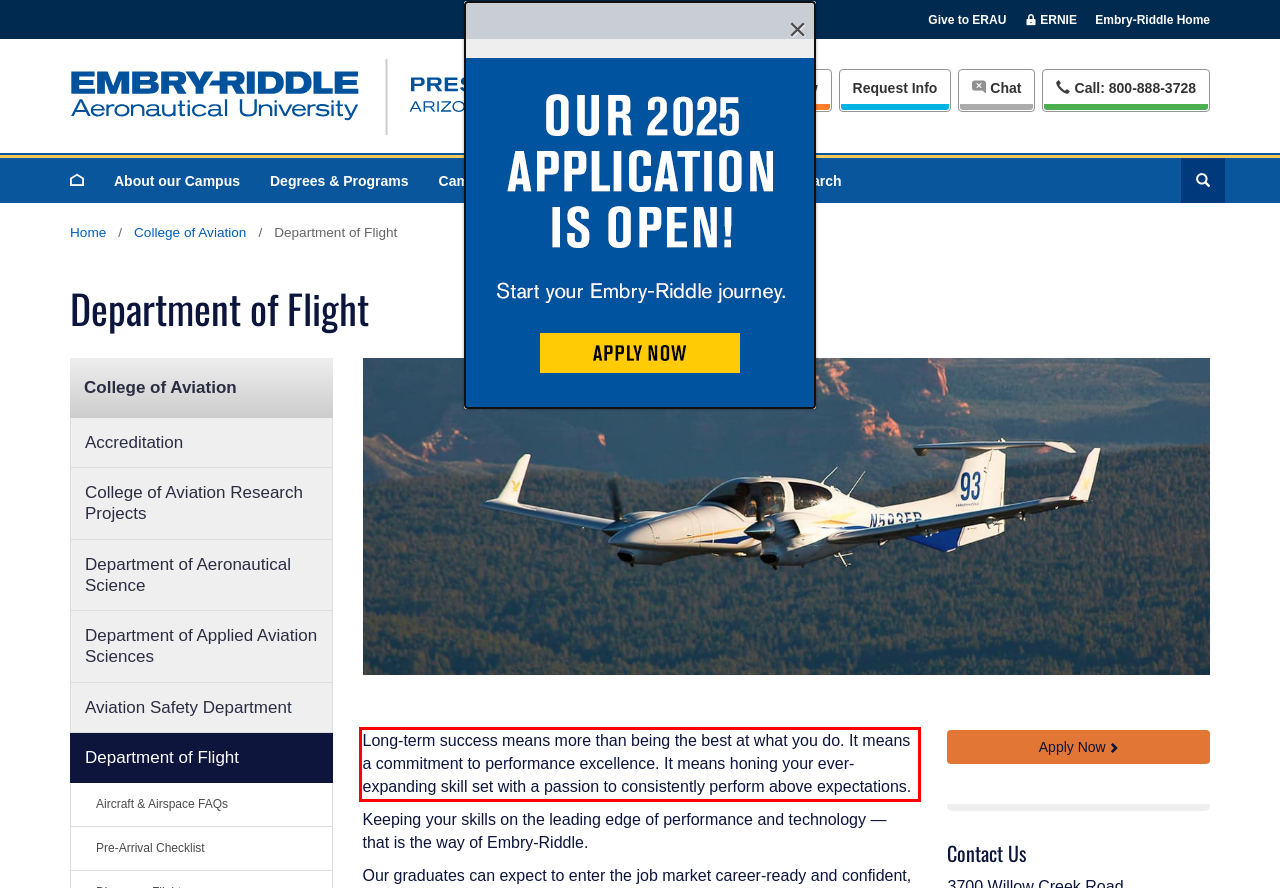Please identify and extract the text from the UI element that is surrounded by a red bounding box in the provided webpage screenshot.

Long-term success means more than being the best at what you do. It means a commitment to performance excellence. It means honing your ever-expanding skill set with a passion to consistently perform above expectations.